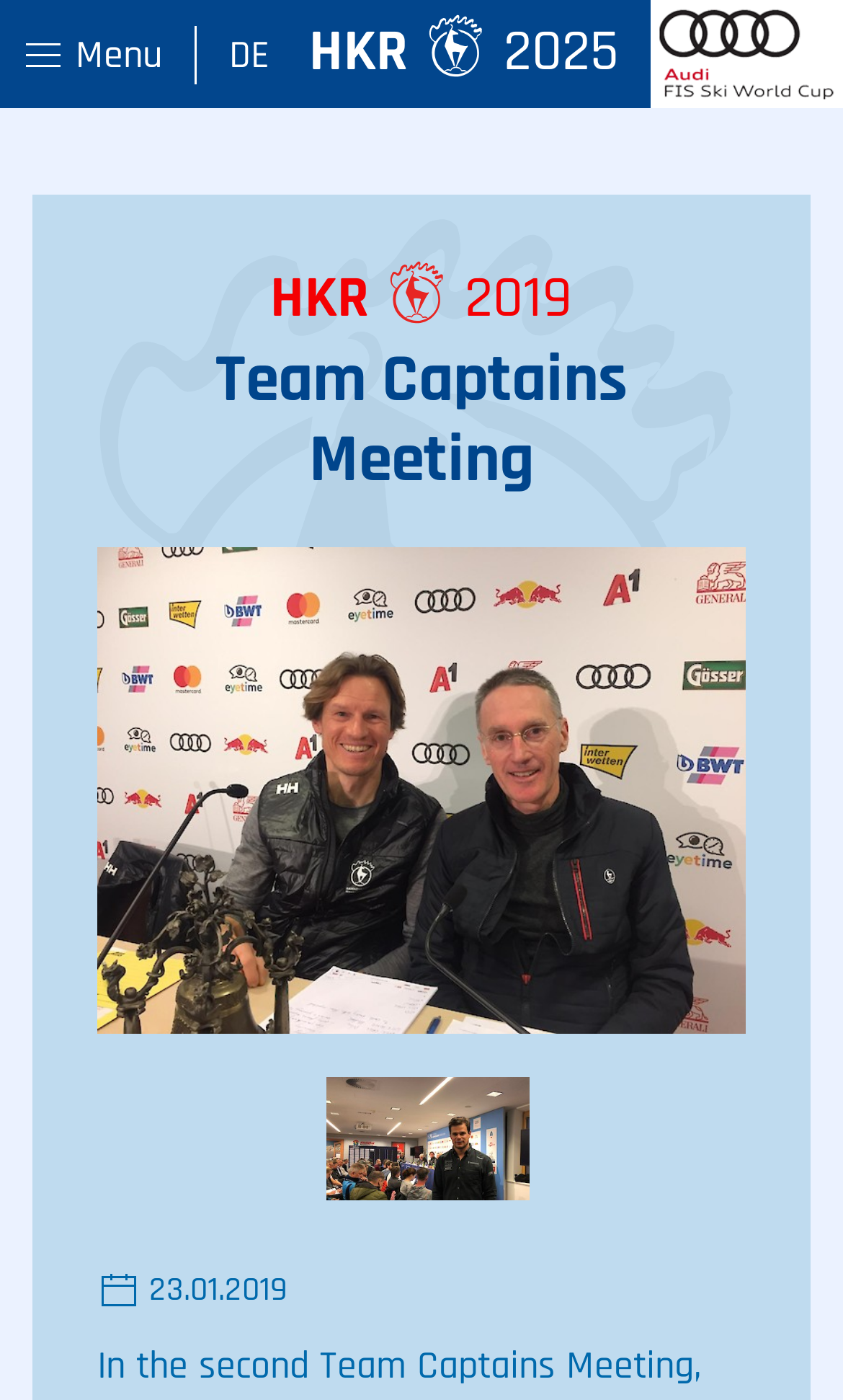Answer the question using only one word or a concise phrase: What is the text next to the 'HKR 2025' link?

2019